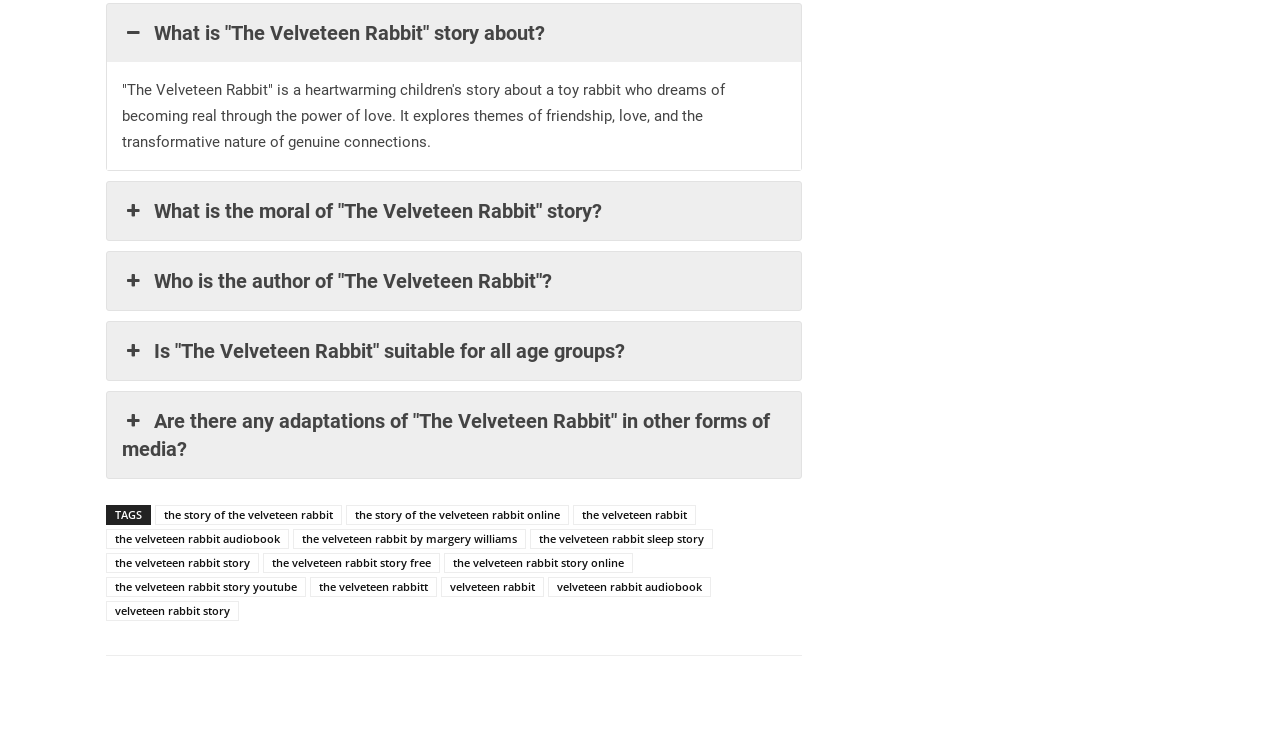Specify the bounding box coordinates of the area to click in order to follow the given instruction: "Expand the section about what 'The Velveteen Rabbit' story is about."

[0.084, 0.005, 0.626, 0.083]